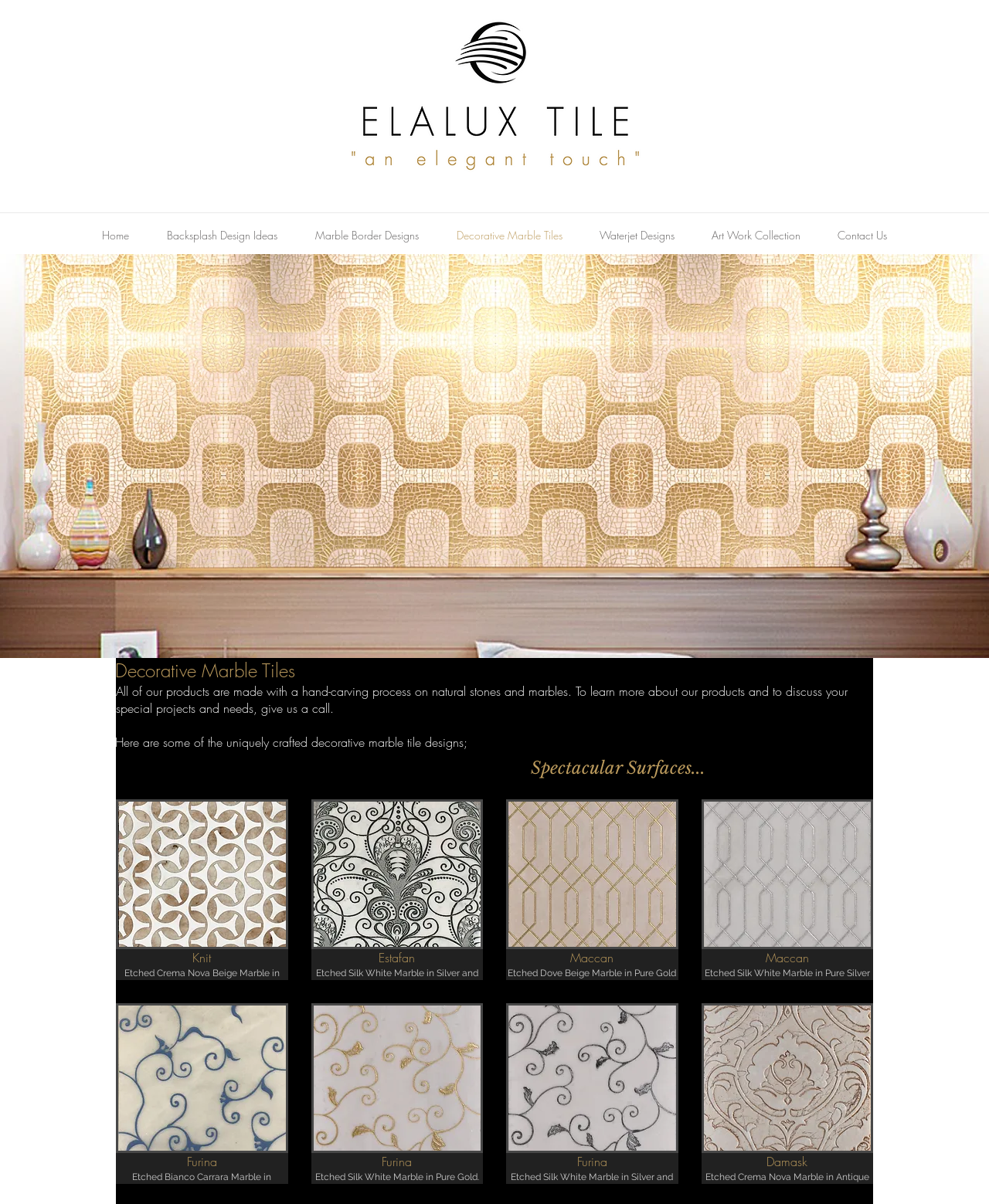How are the products on this webpage made?
Can you provide a detailed and comprehensive answer to the question?

According to the static text on the webpage, 'All of our products are made with a hand-carving process on natural stones and marbles.' This suggests that the products on this webpage are made using a hand-carving process.